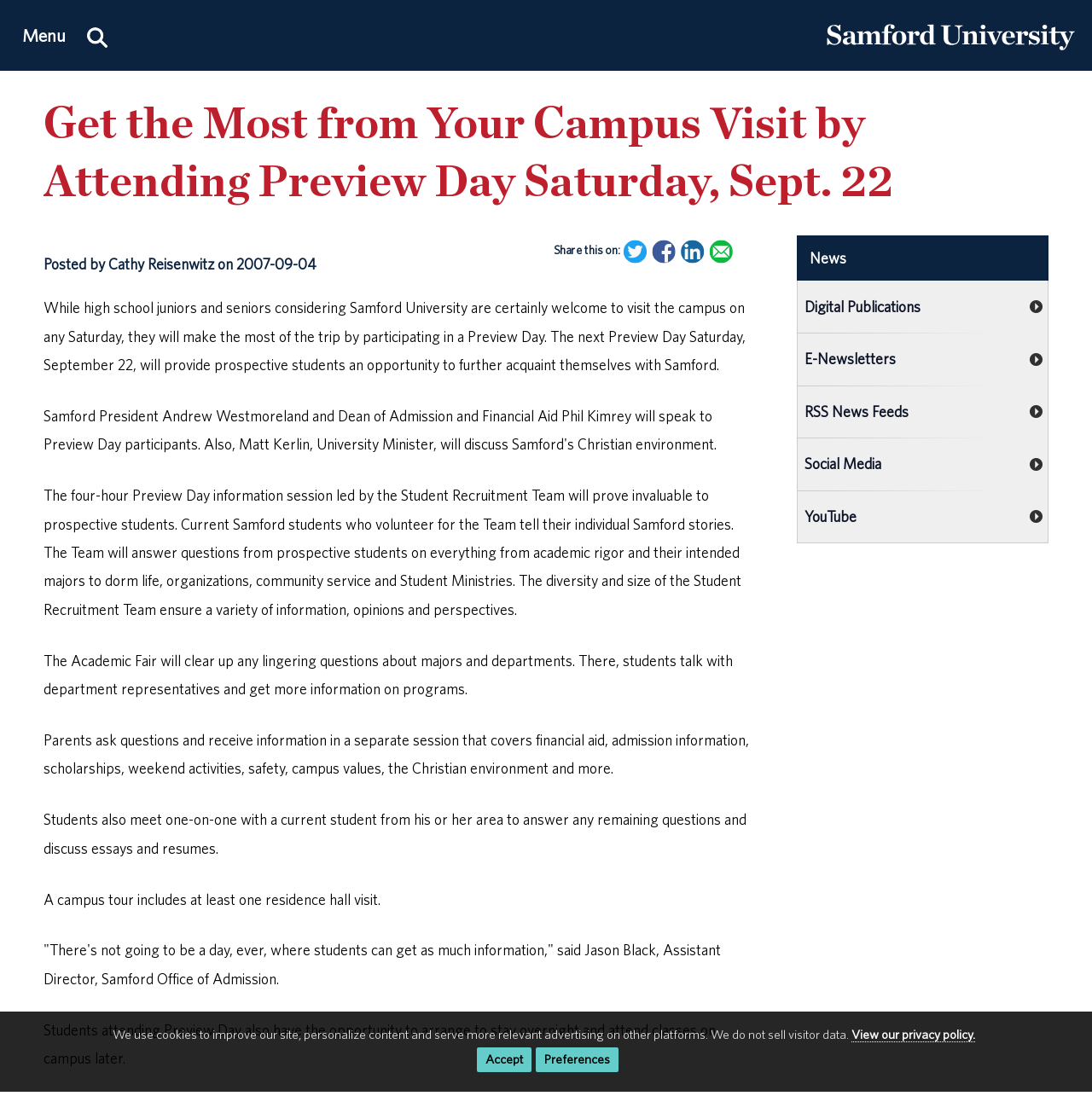Determine the bounding box coordinates of the UI element that matches the following description: "aria-label="Search this site."". The coordinates should be four float numbers between 0 and 1 in the format [left, top, right, bottom].

[0.072, 0.0, 0.106, 0.064]